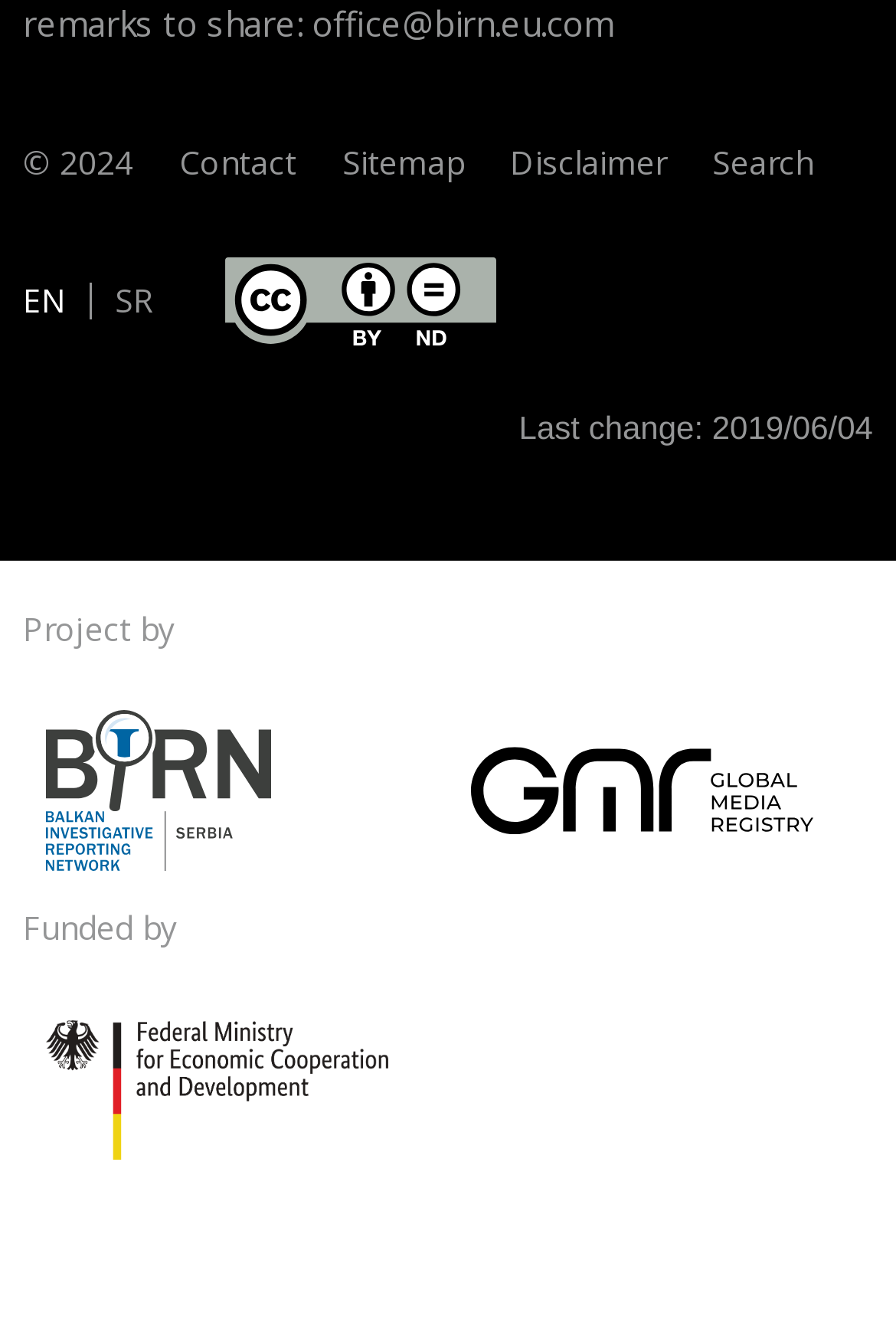Please find the bounding box coordinates of the element that you should click to achieve the following instruction: "Learn about the project". The coordinates should be presented as four float numbers between 0 and 1: [left, top, right, bottom].

[0.026, 0.452, 0.195, 0.485]